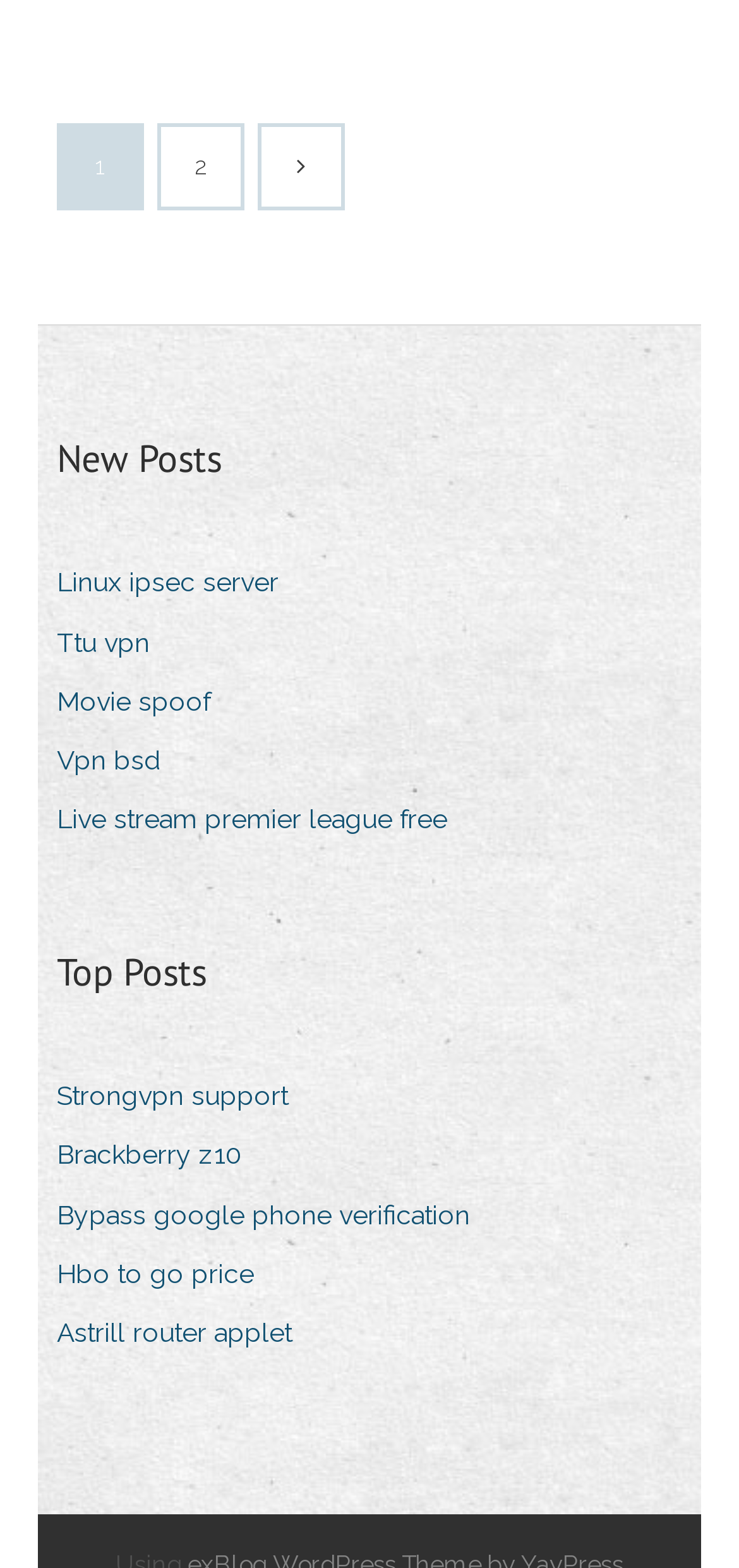Find the bounding box coordinates for the area you need to click to carry out the instruction: "Go to Linux ipsec server". The coordinates should be four float numbers between 0 and 1, indicated as [left, top, right, bottom].

[0.077, 0.356, 0.415, 0.389]